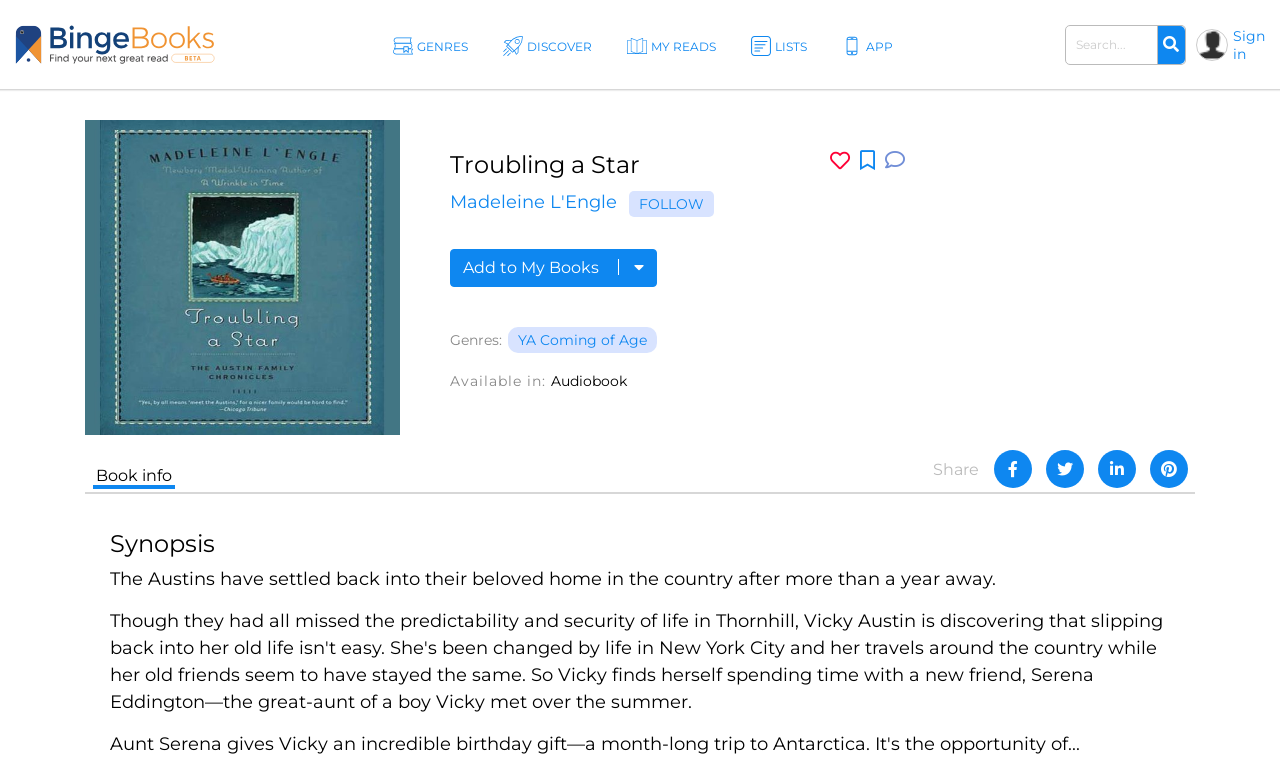What is the genre of the book? From the image, respond with a single word or brief phrase.

YA Coming of Age